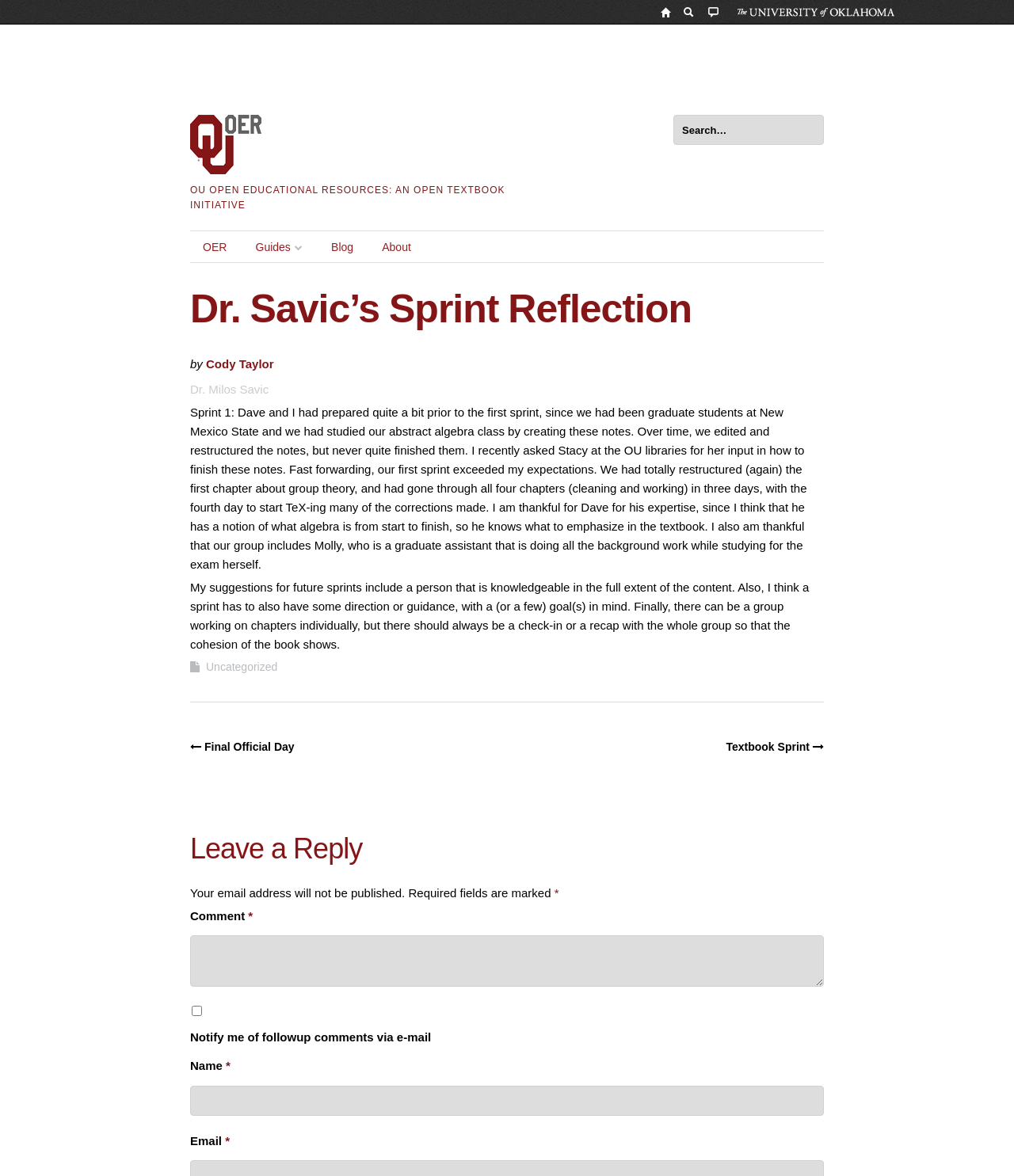Show the bounding box coordinates for the HTML element as described: "Final Official Day".

[0.188, 0.63, 0.29, 0.641]